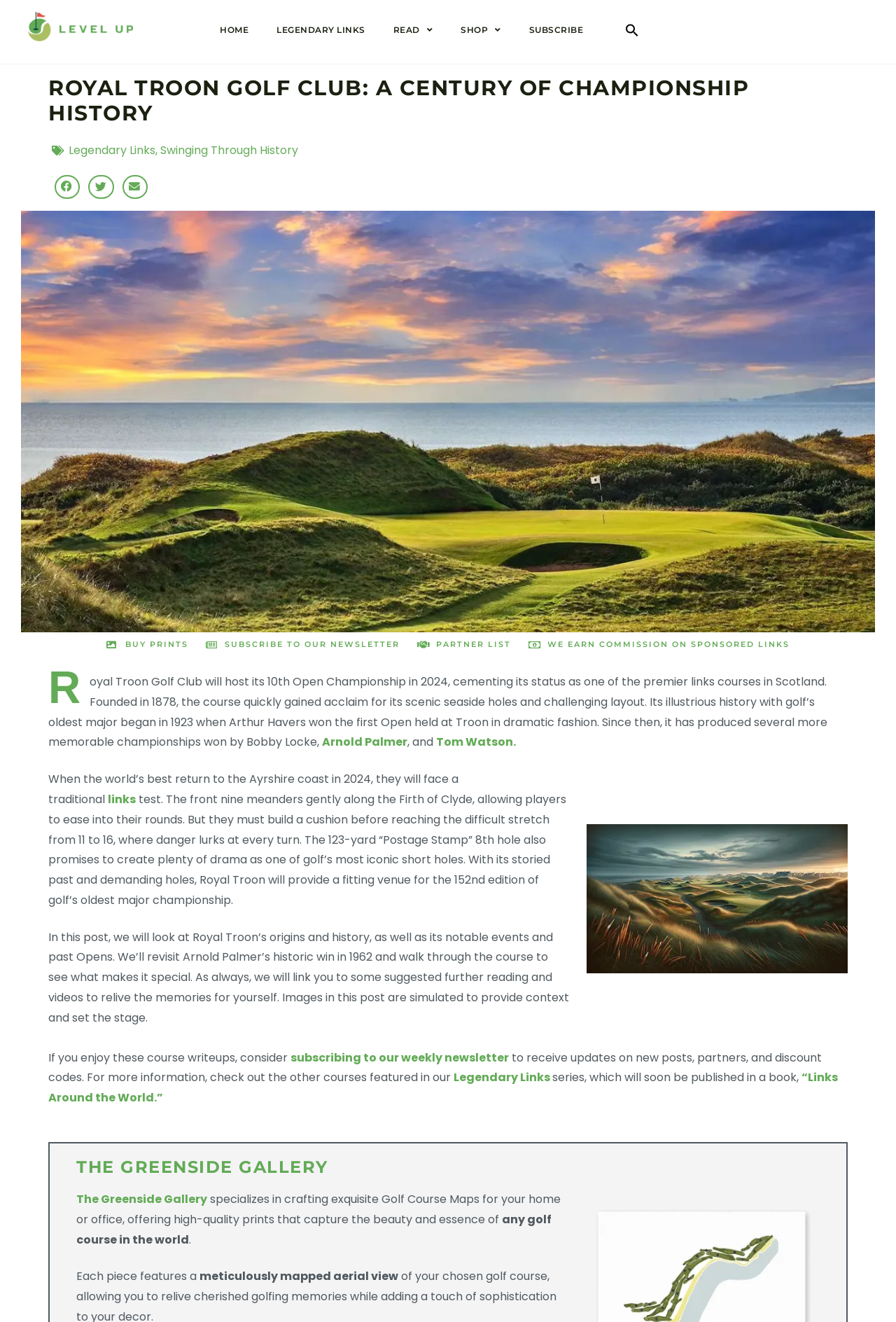Using the provided description: "Read", find the bounding box coordinates of the corresponding UI element. The output should be four float numbers between 0 and 1, in the format [left, top, right, bottom].

[0.469, 0.011, 0.513, 0.035]